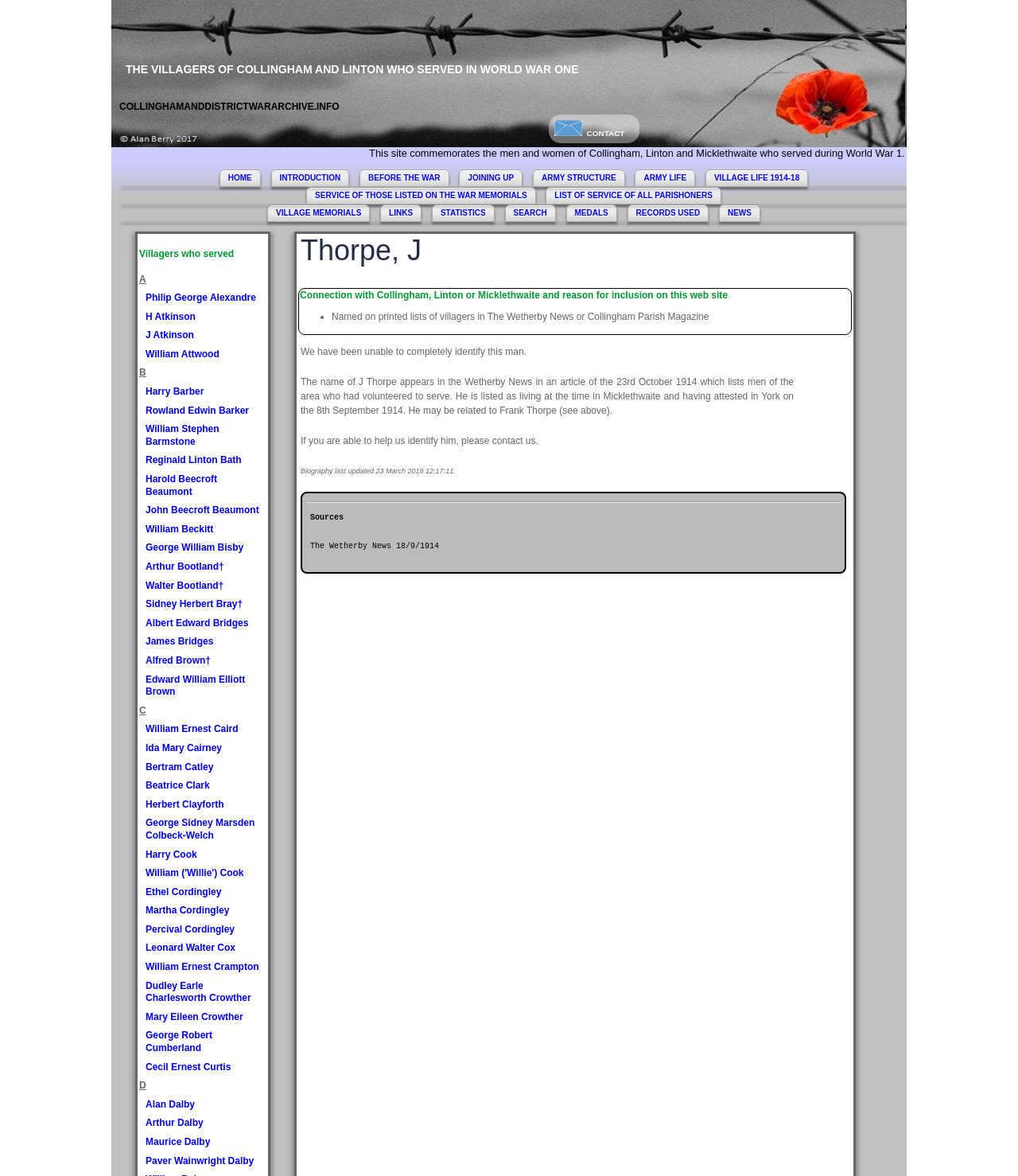Carefully examine the image and provide an in-depth answer to the question: What is the reason for including J Thorpe on this website?

According to the webpage, J Thorpe was included on this website because his name was listed in The Wetherby News in an article on October 23, 1914, which listed men of the area who had volunteered to serve.